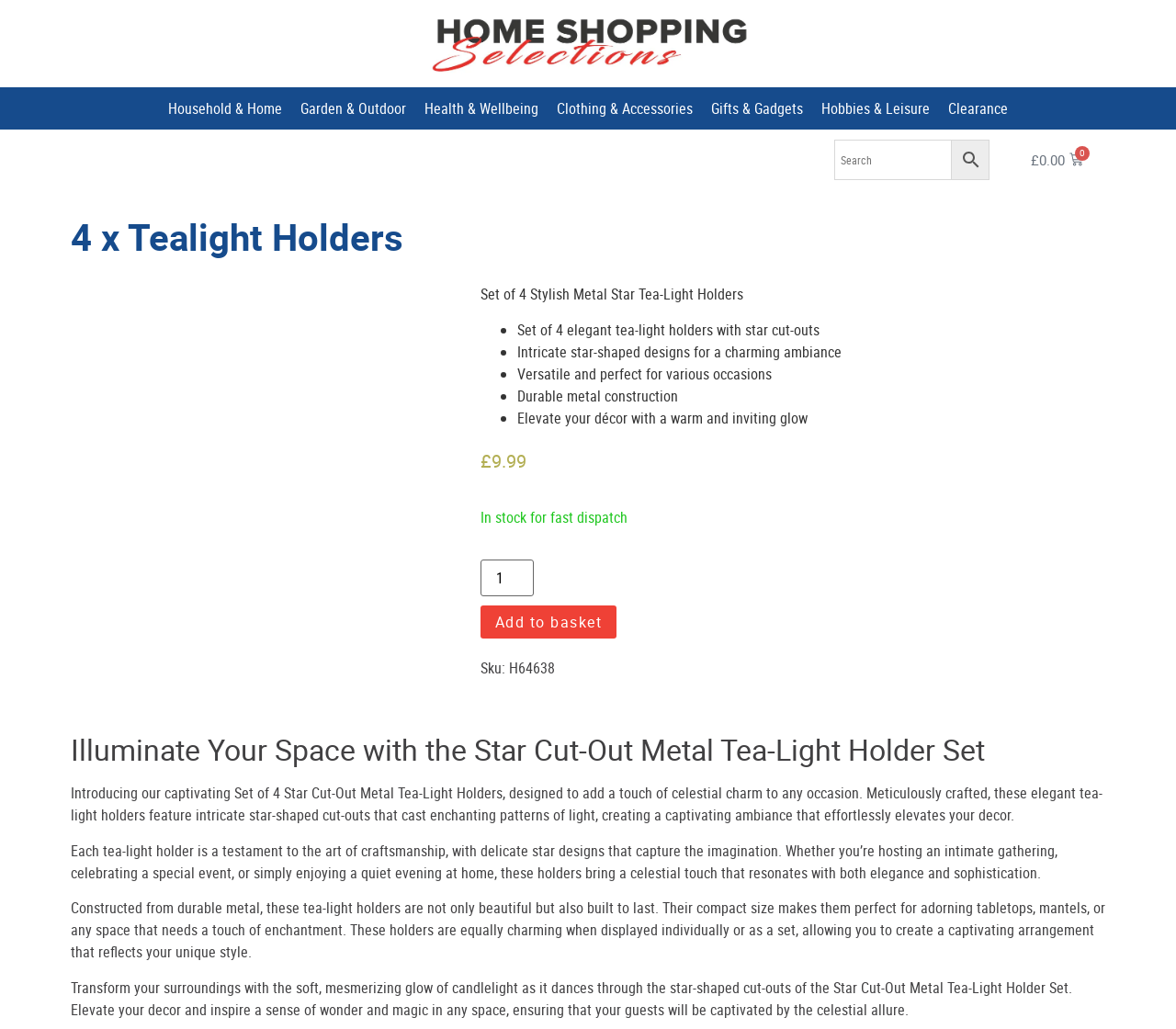Find and indicate the bounding box coordinates of the region you should select to follow the given instruction: "View Household & Home products".

[0.135, 0.085, 0.248, 0.126]